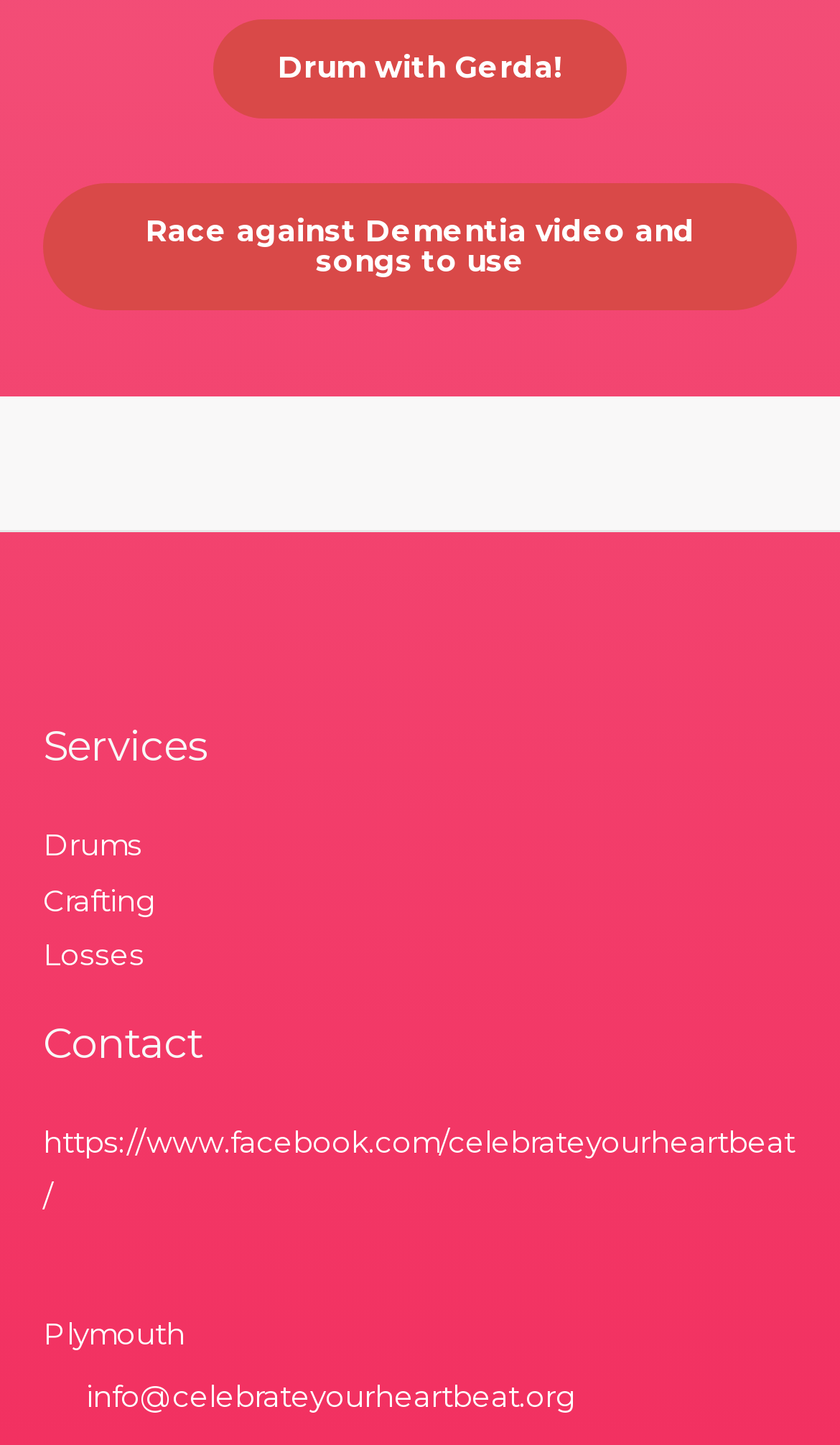Locate the bounding box of the UI element described in the following text: "Become a Member".

None